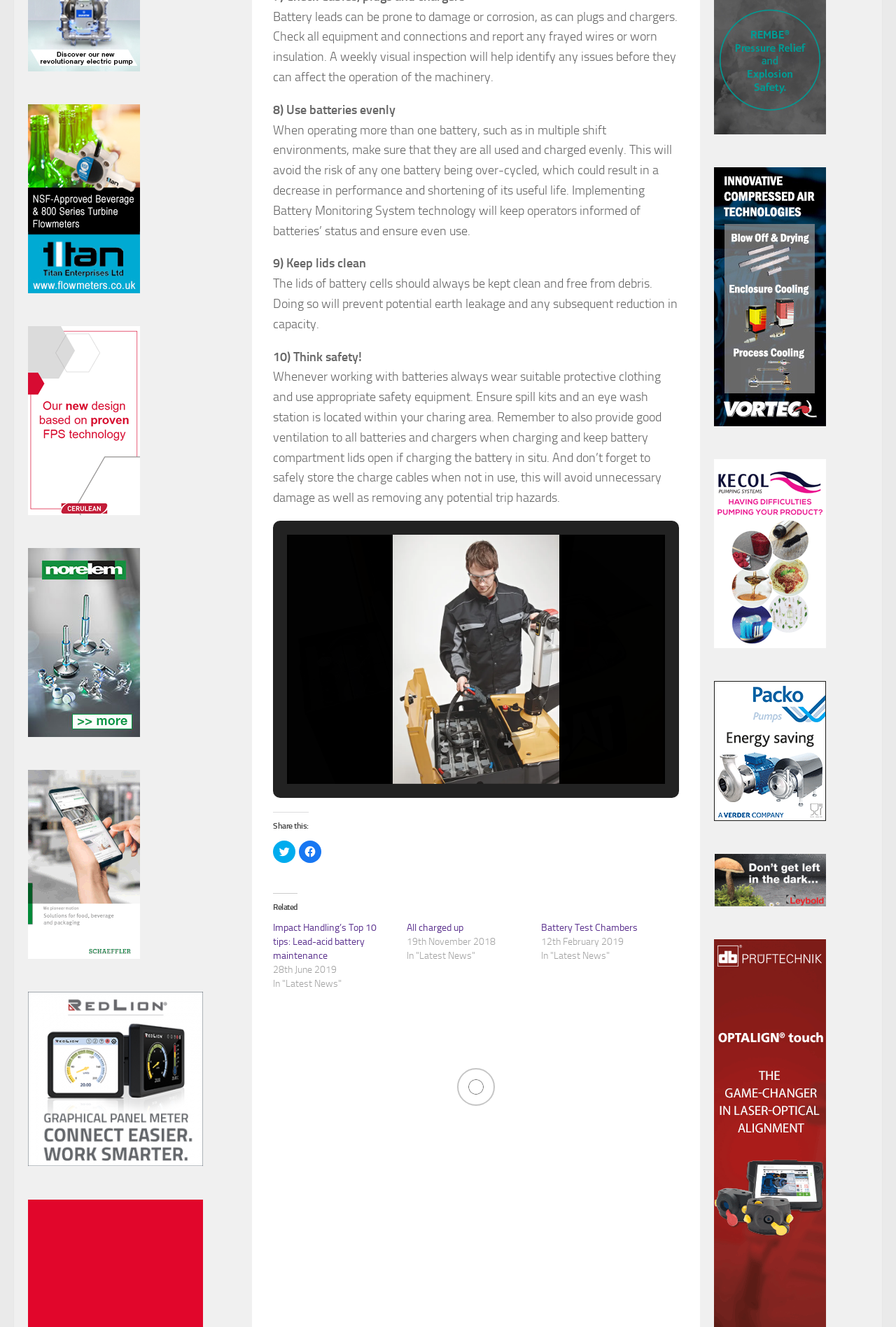Please give the bounding box coordinates of the area that should be clicked to fulfill the following instruction: "Read news about Bharat First". The coordinates should be in the format of four float numbers from 0 to 1, i.e., [left, top, right, bottom].

None